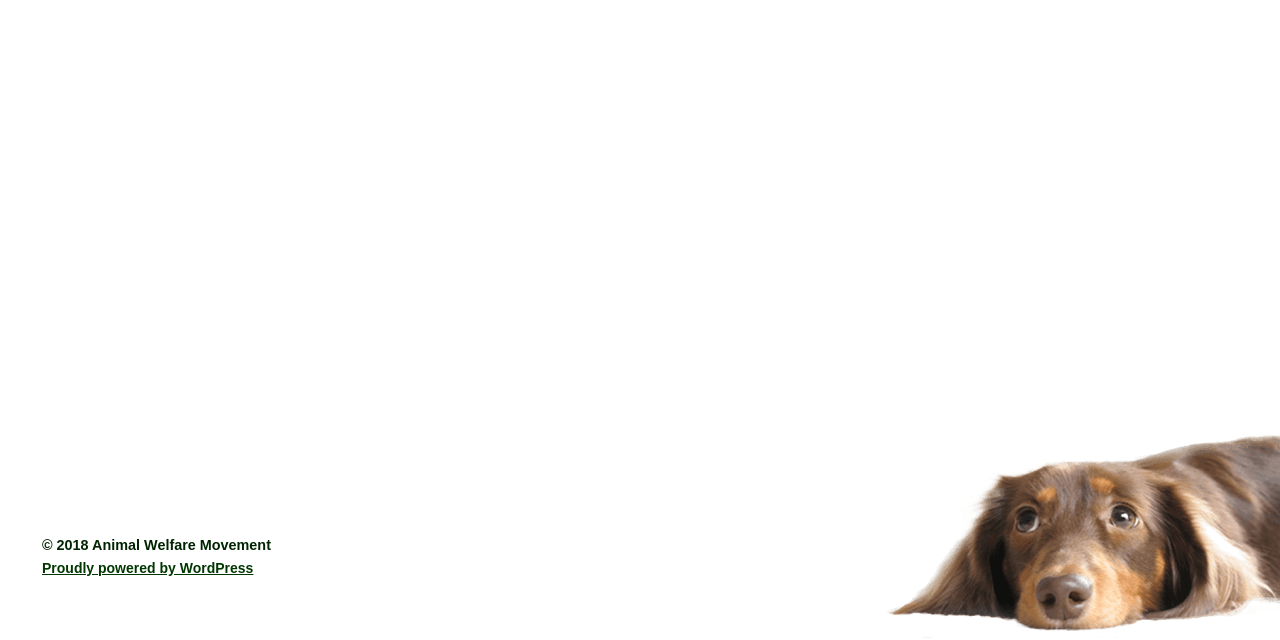Using the provided element description: "Proudly powered by WordPress", determine the bounding box coordinates of the corresponding UI element in the screenshot.

[0.033, 0.875, 0.198, 0.9]